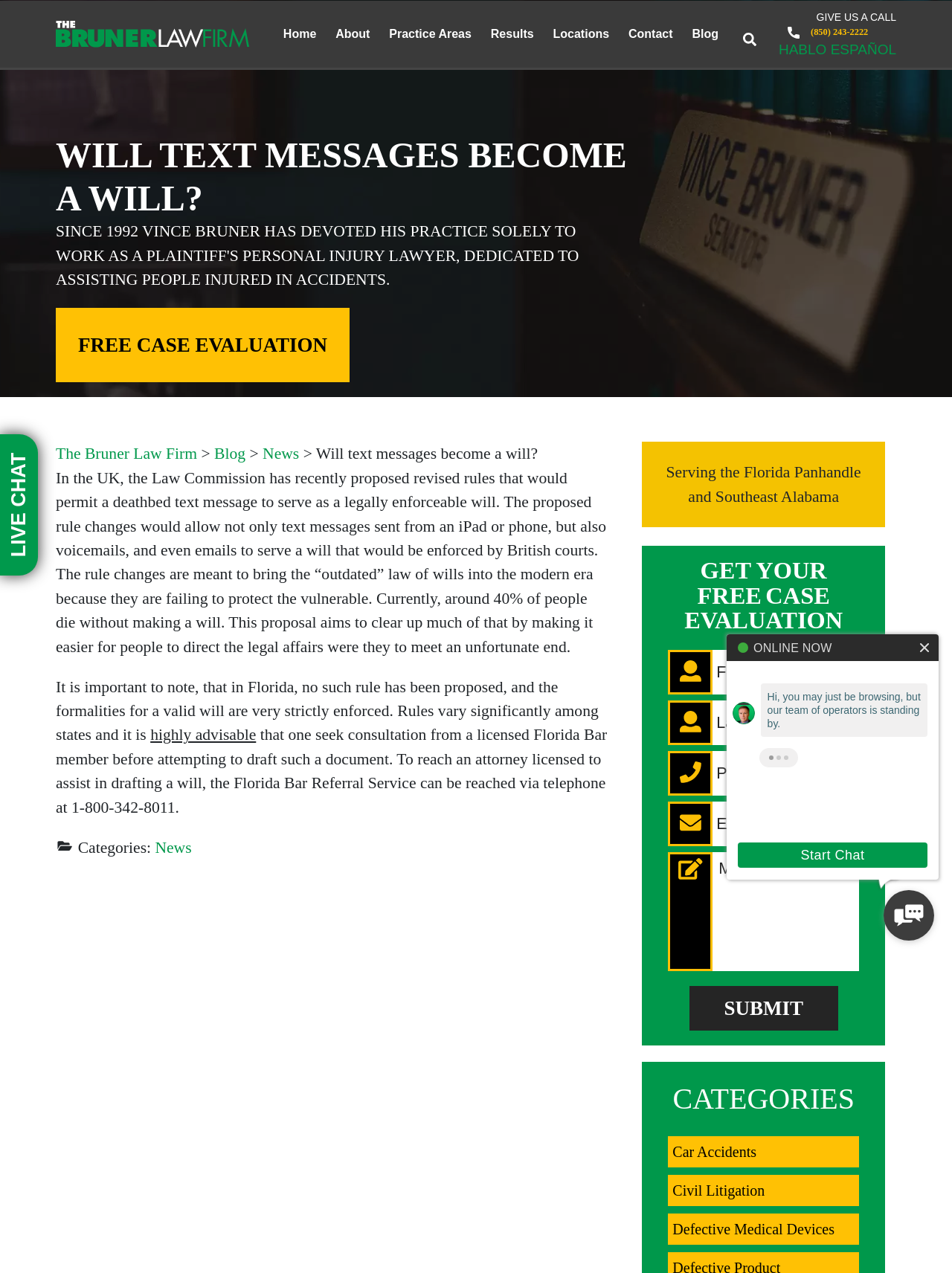What is the location served by the law firm?
Could you answer the question with a detailed and thorough explanation?

I found the answer by looking at the bottom section of the webpage, where there is a text stating 'Serving the Florida Panhandle and Southeast Alabama'.